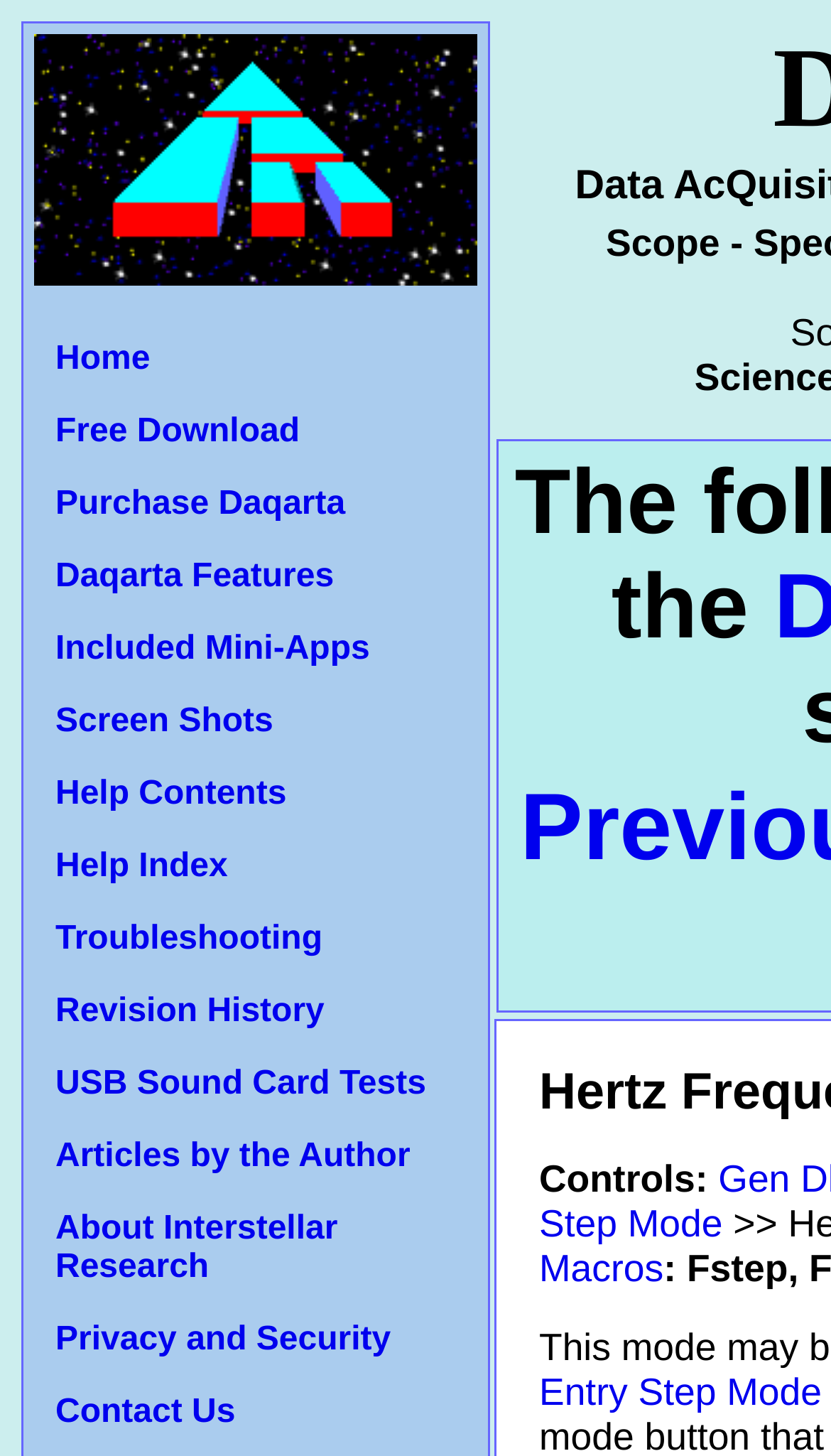Determine the bounding box coordinates for the area you should click to complete the following instruction: "View Daqarta Features".

[0.067, 0.384, 0.549, 0.41]